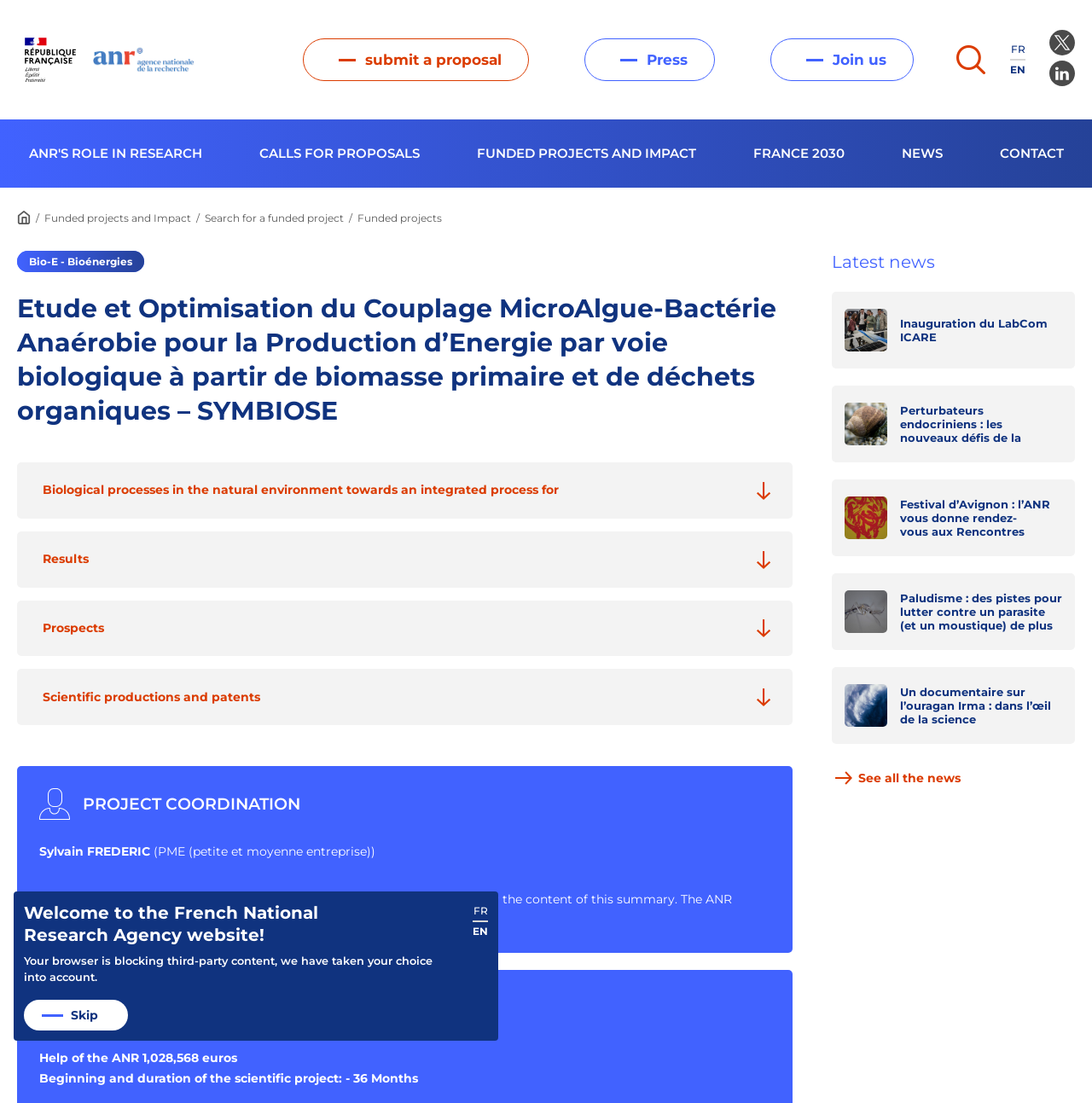Write a detailed summary of the webpage.

This webpage is about a research project funded by the French National Research Agency (ANR). At the top left corner, there is a logo of the French Republic and a link to go back to the home page. Next to it, there are several links to submit a proposal, access the press section, and join the agency. On the right side, there are language options to switch between French and English.

Below the top navigation bar, there are five main links: ANR's role in research, calls for proposals, funded projects and impact, France 2030, and news. These links are aligned horizontally and take up most of the width of the page.

The main content of the page is about a specific research project, "Etude et Optimisation du Couplage MicroAlgue-Bactérie Anaérobie pour la Production d’Energie par voie biologique à partir de biomasse primaire et de déchets organiques – SYMBIOSE". The project title is displayed prominently, followed by a brief description of the project's biological processes, results, prospects, and scientific productions and patents.

On the right side of the page, there is a section dedicated to project coordination, with information about the project coordinator and partners. Below this section, there are details about the project's funding and duration.

Further down the page, there is a section titled "Latest news" with several links to news articles, including "Inauguration du LabCom ICARE", "Perturbateurs endocriniens : les nouveaux défis de la recherche", and "Festival d’Avignon : l’ANR vous donne rendez-vous aux Rencontres Recherche et Création et au Forum « Intelligences culturelles » les 8, 9 et 10 juillet 2024". There is also a link to see all the news.

At the bottom of the page, there are additional links to switch between French and English, as well as a message about the browser blocking third-party content.